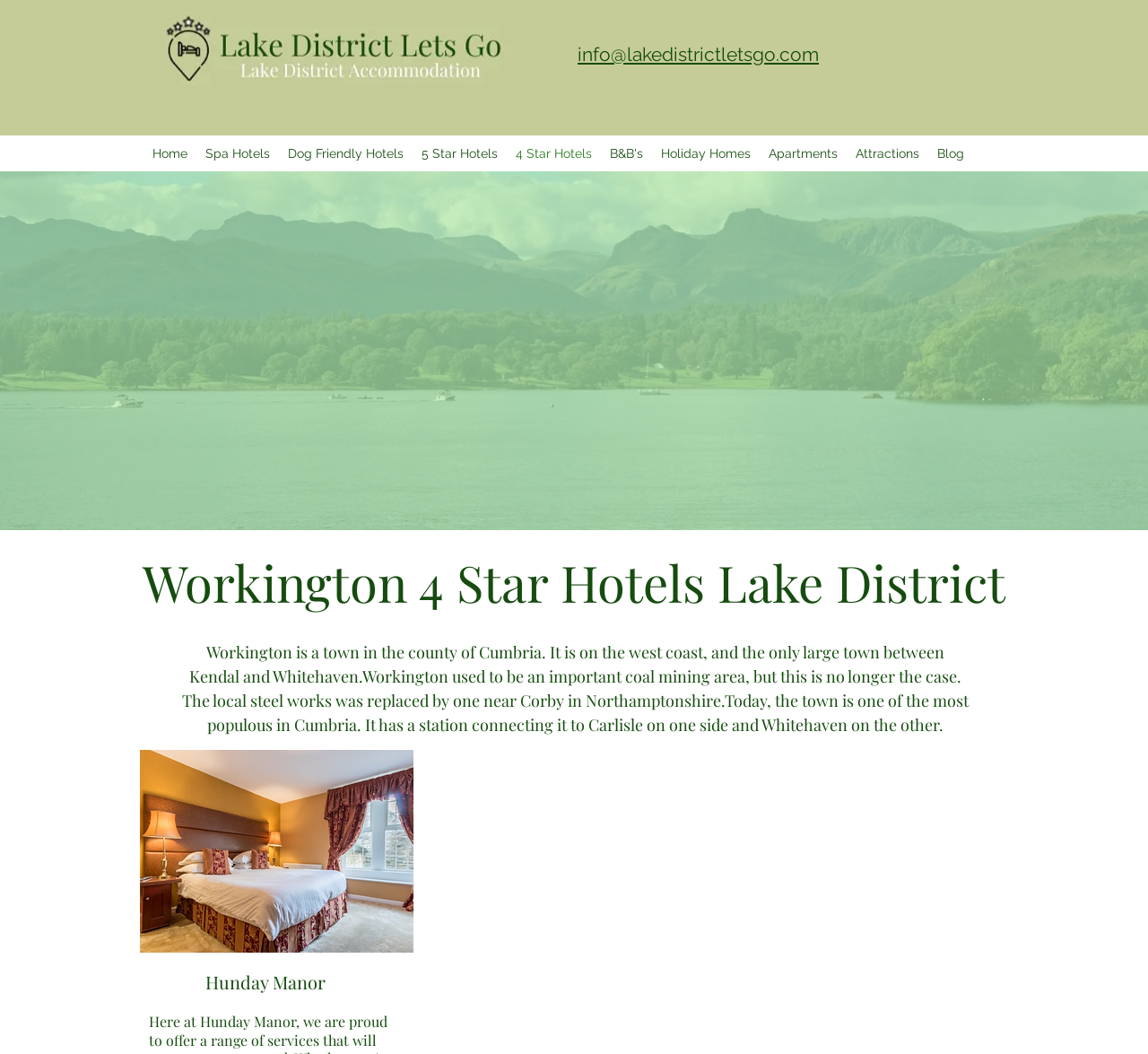Using the details in the image, give a detailed response to the question below:
What is the name of the hotel shown in the image?

I found the answer by looking at the image with the caption 'Hunday Manor Hotel Bedroom' and the corresponding heading 'Hunday Manor'.